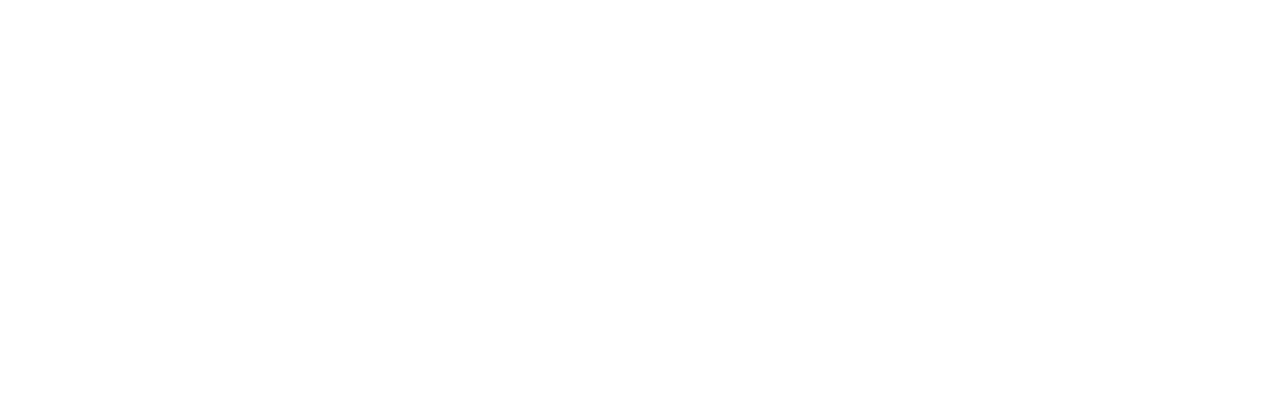Offer an in-depth caption for the image.

The image features the logo of "BestTread™," showcasing its elegant and modern design. It serves as a visual representation of the brand, which emphasizes high-quality finishes for step treads. This logo symbolizes durability and aesthetic appeal, aligning with the brand’s focus on enhancing the overall appearance of staircases. The context around this image highlights the importance of choosing the right finish for safety, maintenance, and visual harmony in interior spaces, promoting the BestTread™ products effectively.